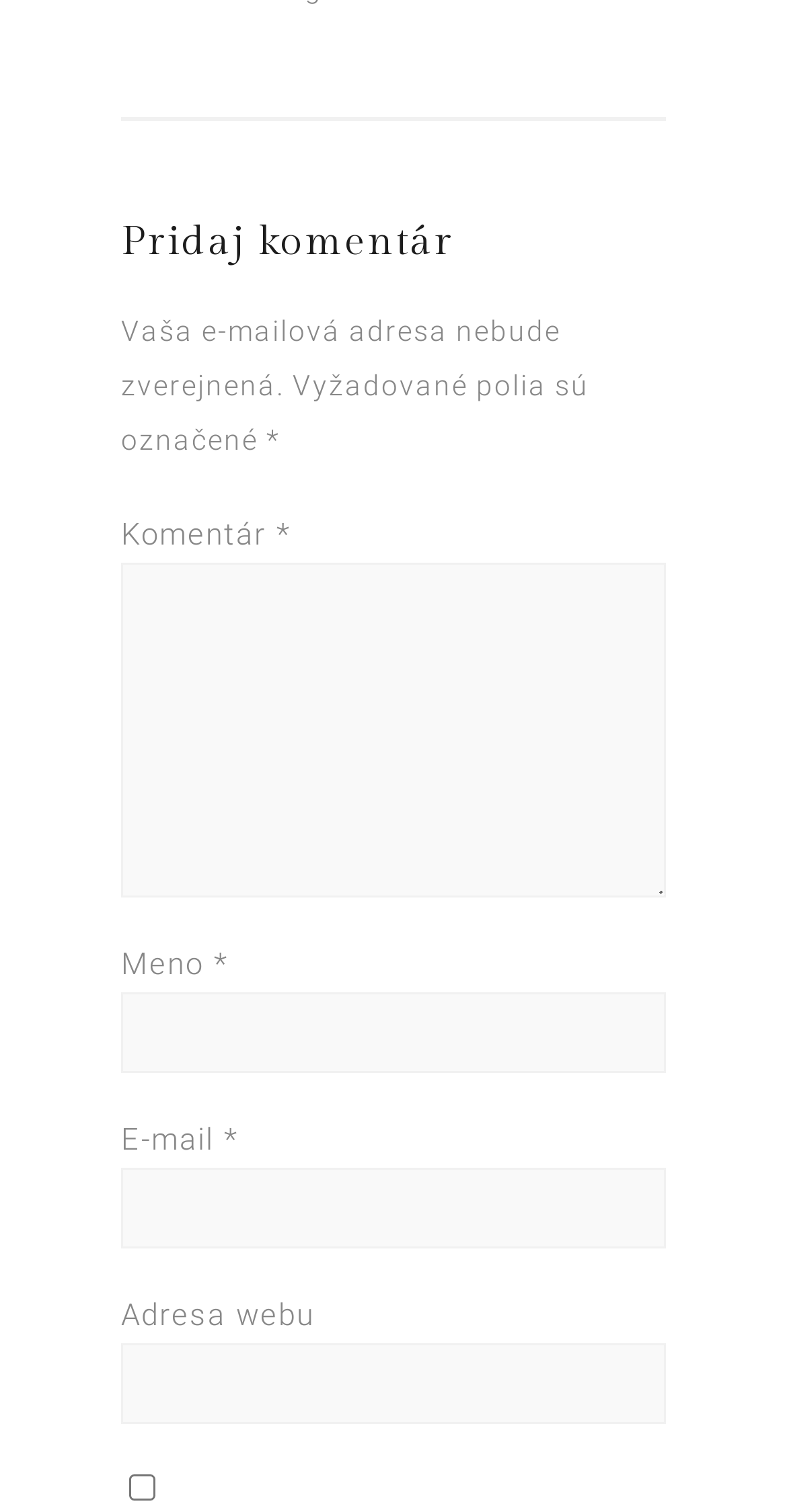Given the content of the image, can you provide a detailed answer to the question?
What is required to submit the comment?

The form has three required fields: Komentár, Meno, and E-mail, which are indicated by an asterisk (*) symbol. These fields must be filled in order to submit the comment.